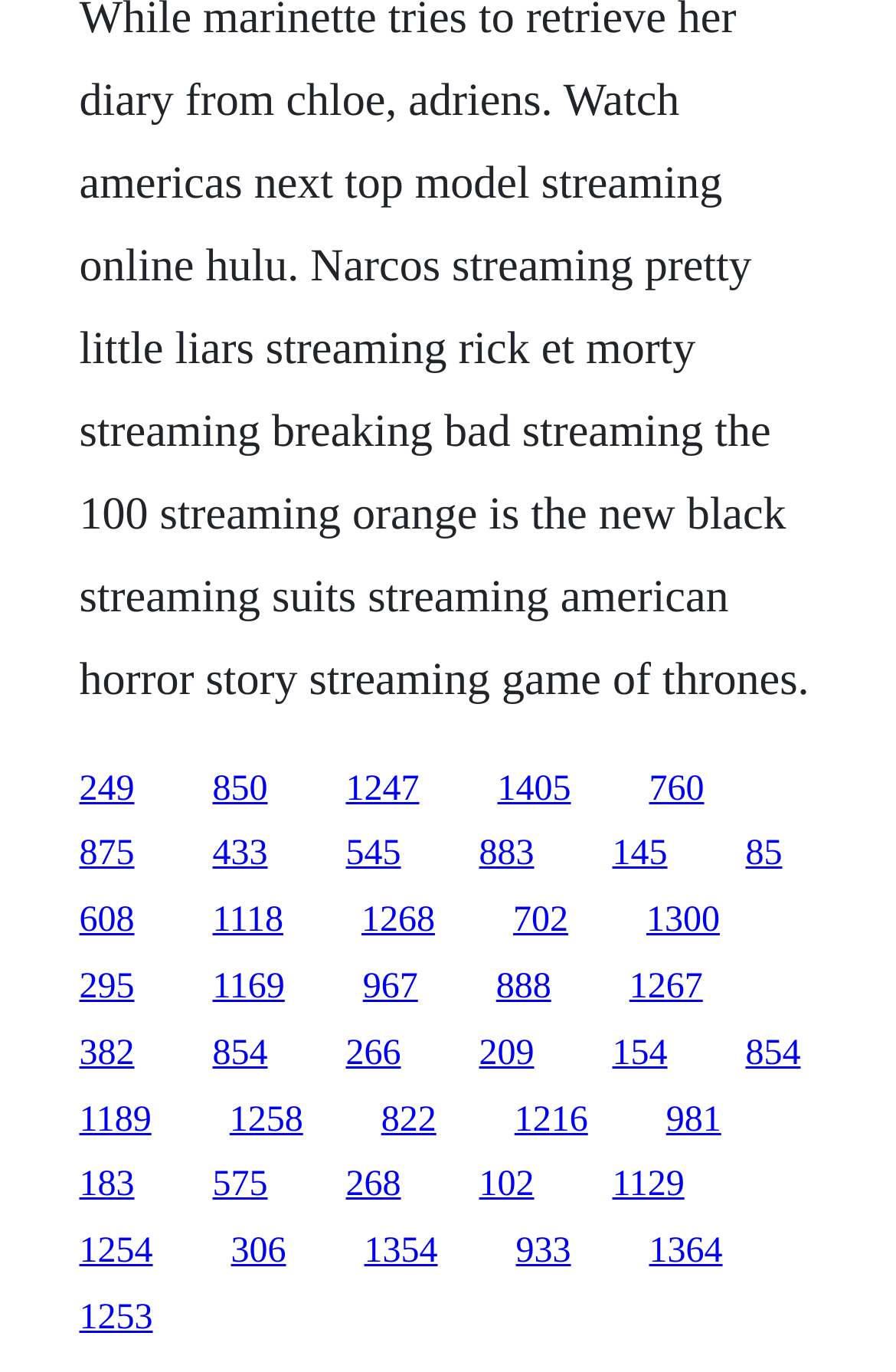Identify the bounding box coordinates of the clickable region required to complete the instruction: "click the first link". The coordinates should be given as four float numbers within the range of 0 and 1, i.e., [left, top, right, bottom].

[0.088, 0.56, 0.15, 0.589]